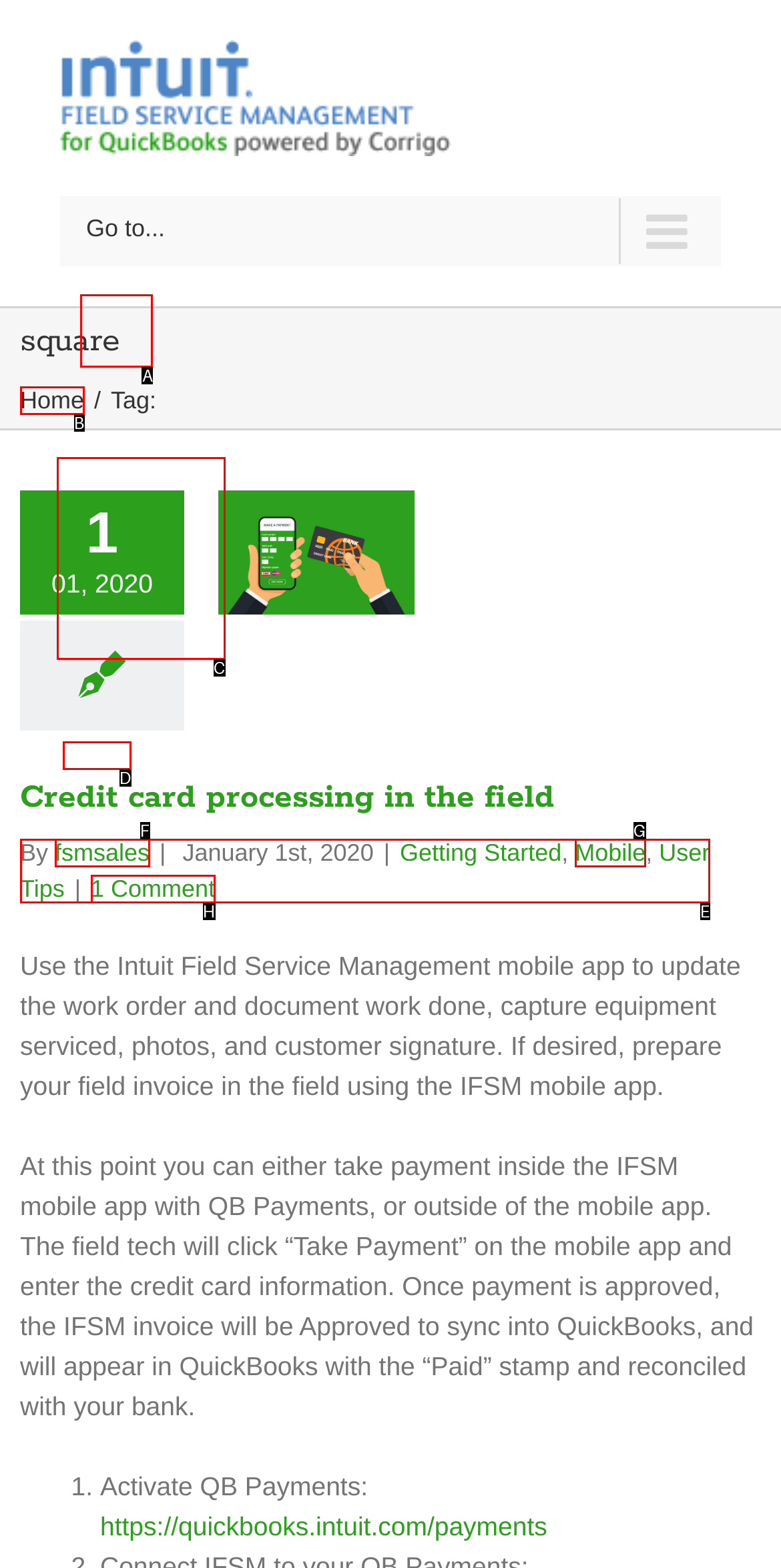Select the option that fits this description: Home
Answer with the corresponding letter directly.

B